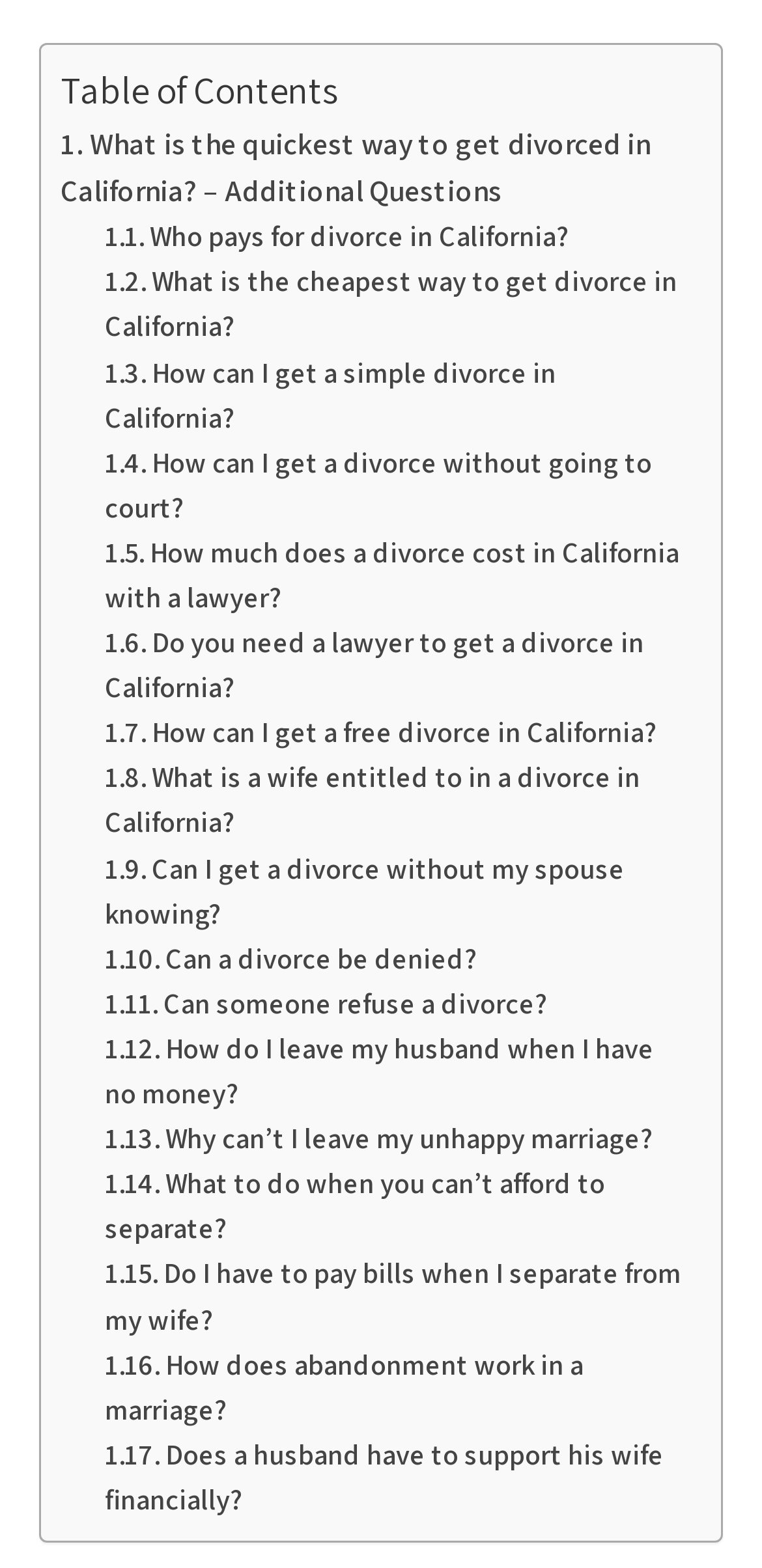Determine the bounding box coordinates of the section to be clicked to follow the instruction: "View the 'FORBES_COUNCIL' image". The coordinates should be given as four float numbers between 0 and 1, formatted as [left, top, right, bottom].

None